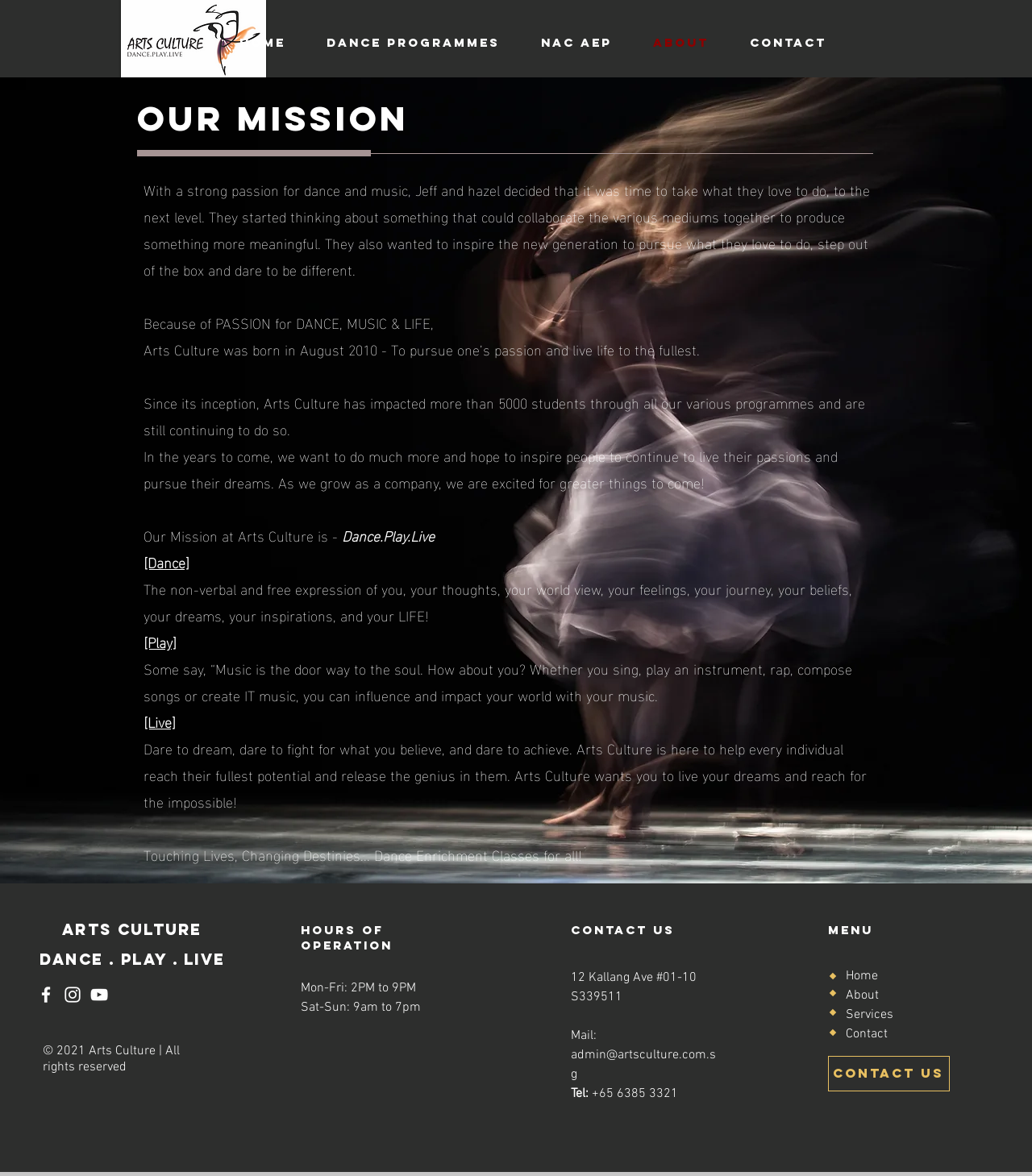Give a short answer to this question using one word or a phrase:
What is the name of the organization?

Arts Culture